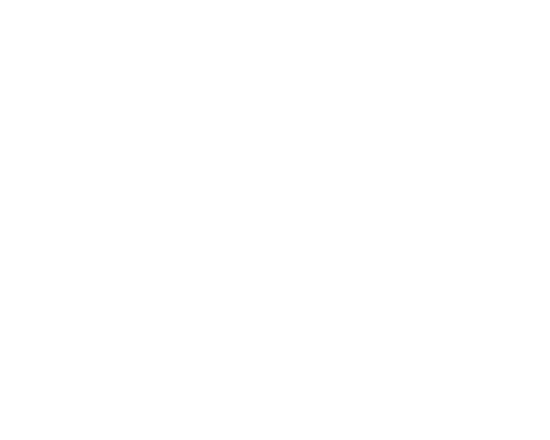Please respond to the question with a concise word or phrase:
How many colors is the pouch available in?

three